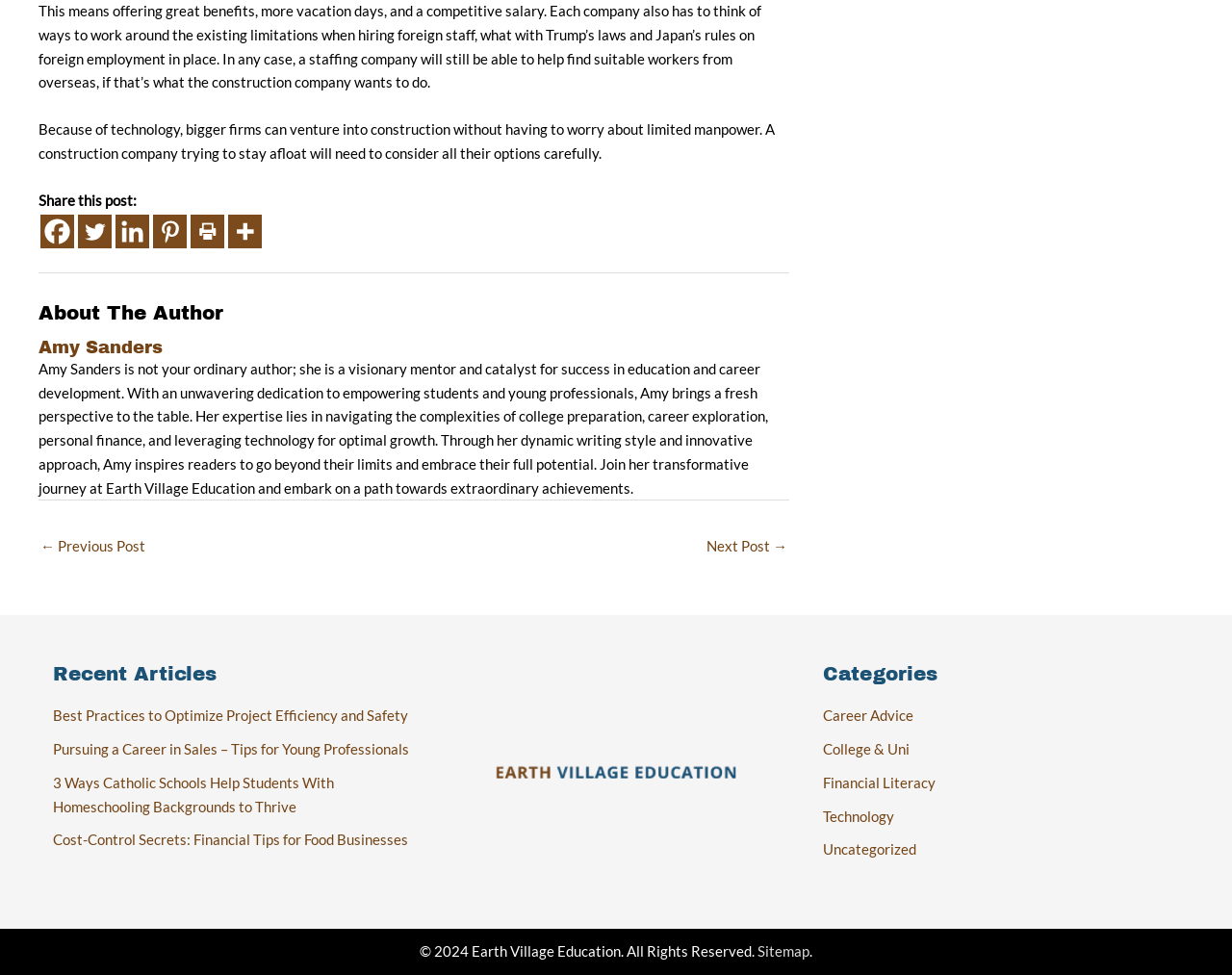Could you indicate the bounding box coordinates of the region to click in order to complete this instruction: "Go to the next post".

[0.573, 0.545, 0.639, 0.58]